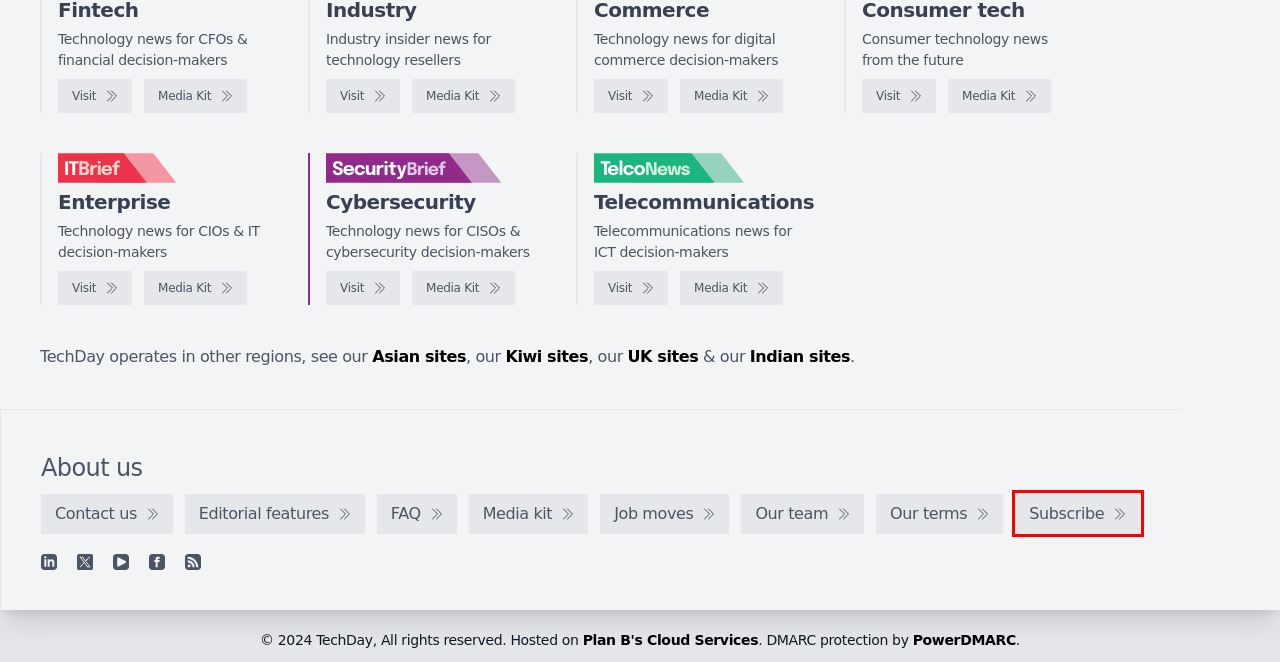Given a screenshot of a webpage with a red bounding box highlighting a UI element, determine which webpage description best matches the new webpage that appears after clicking the highlighted element. Here are the candidates:
A. eCommerceNews Australia - Media kit
B. TechDay New Zealand - Aotearoa's technology news network
C. SecurityBrief Australia - Technology news for CISOs & cybersecurity decision-makers
D. FutureFive Australia - Media kit
E. TechDay UK - The United Kingdom's, technology news network
F. TechDay Asia - Asia's technology news network
G. Join our mailing list
H. Free DMARC Analyzer | DMARC Monitoring Service

G